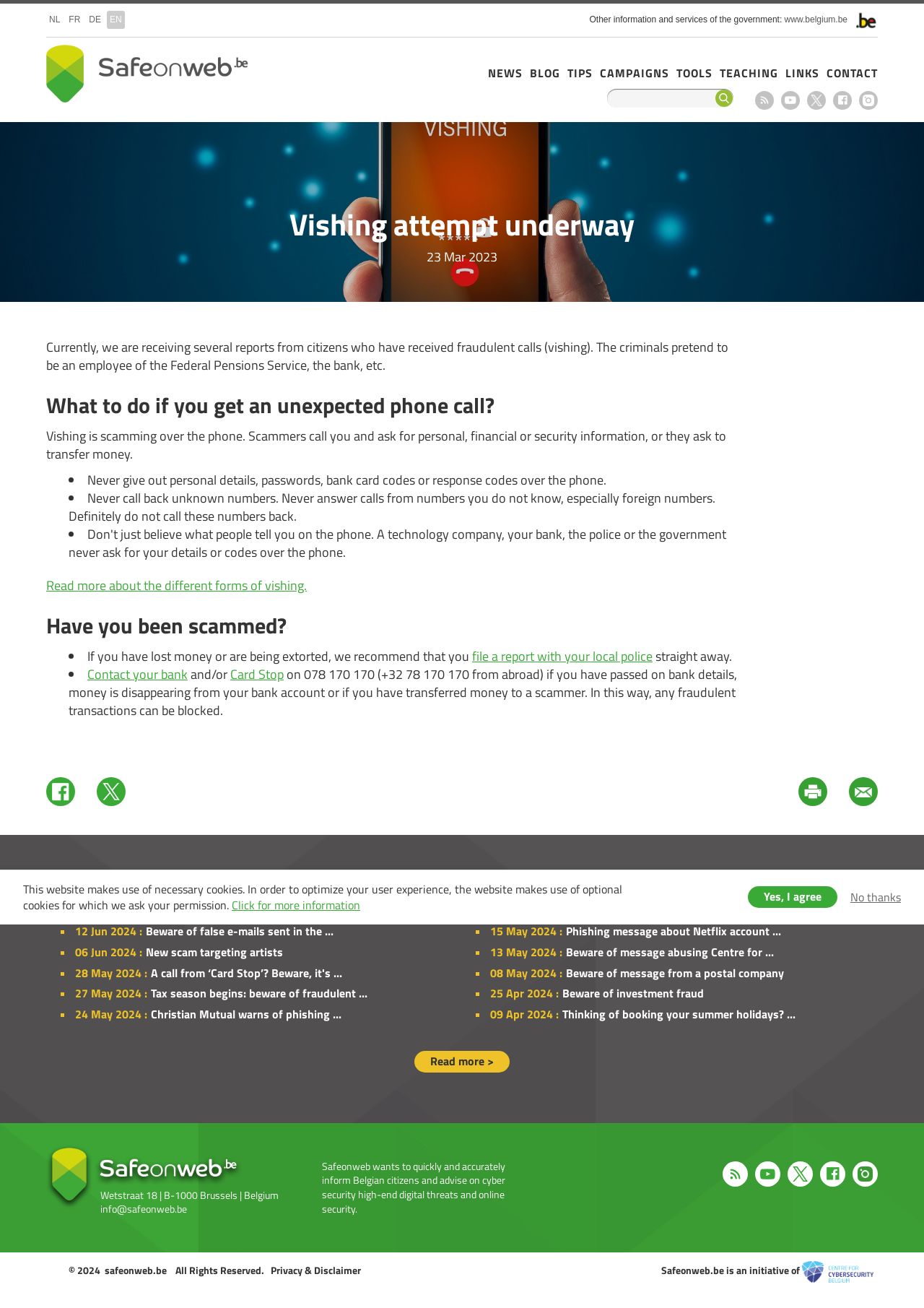Please give a short response to the question using one word or a phrase:
What is vishing?

Scamming over the phone